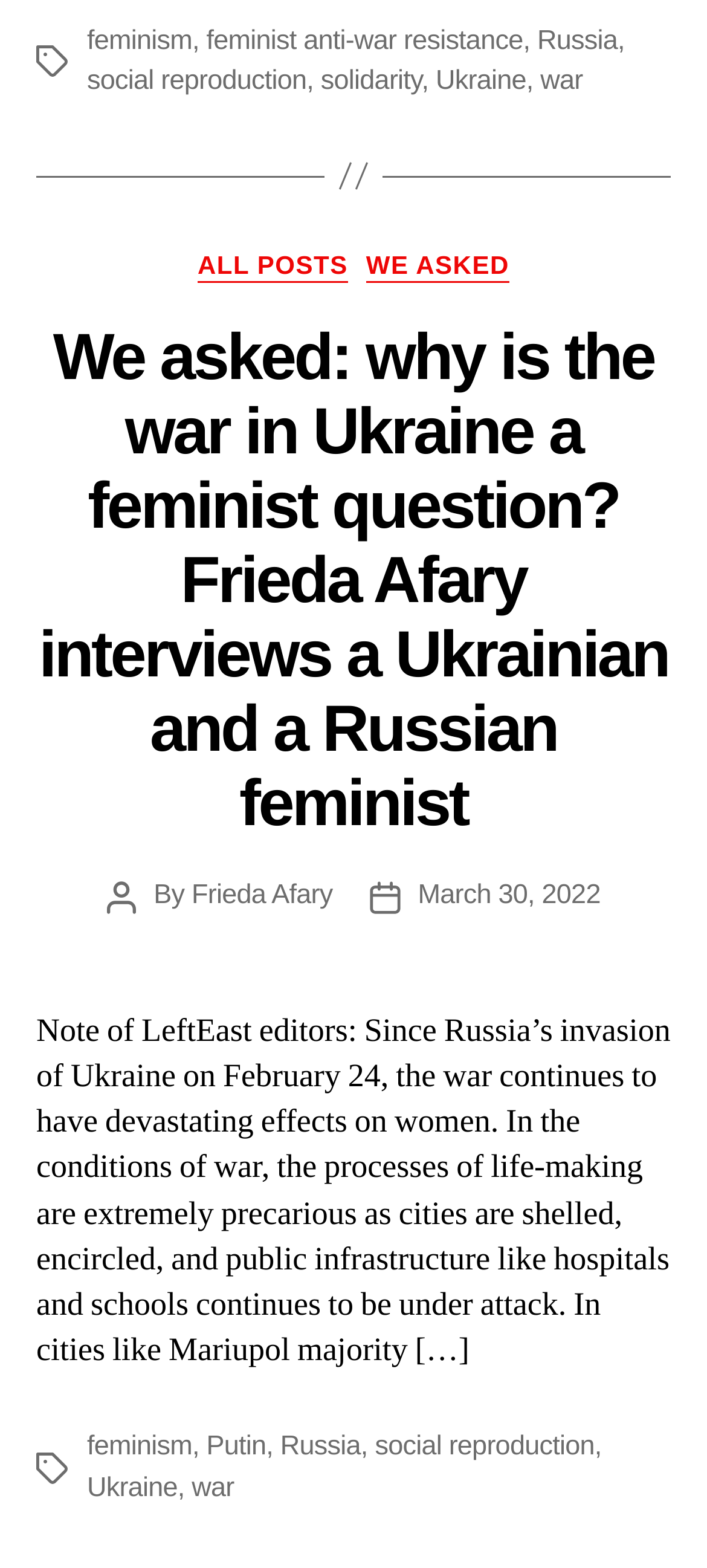What is the date of the article?
Relying on the image, give a concise answer in one word or a brief phrase.

March 30, 2022